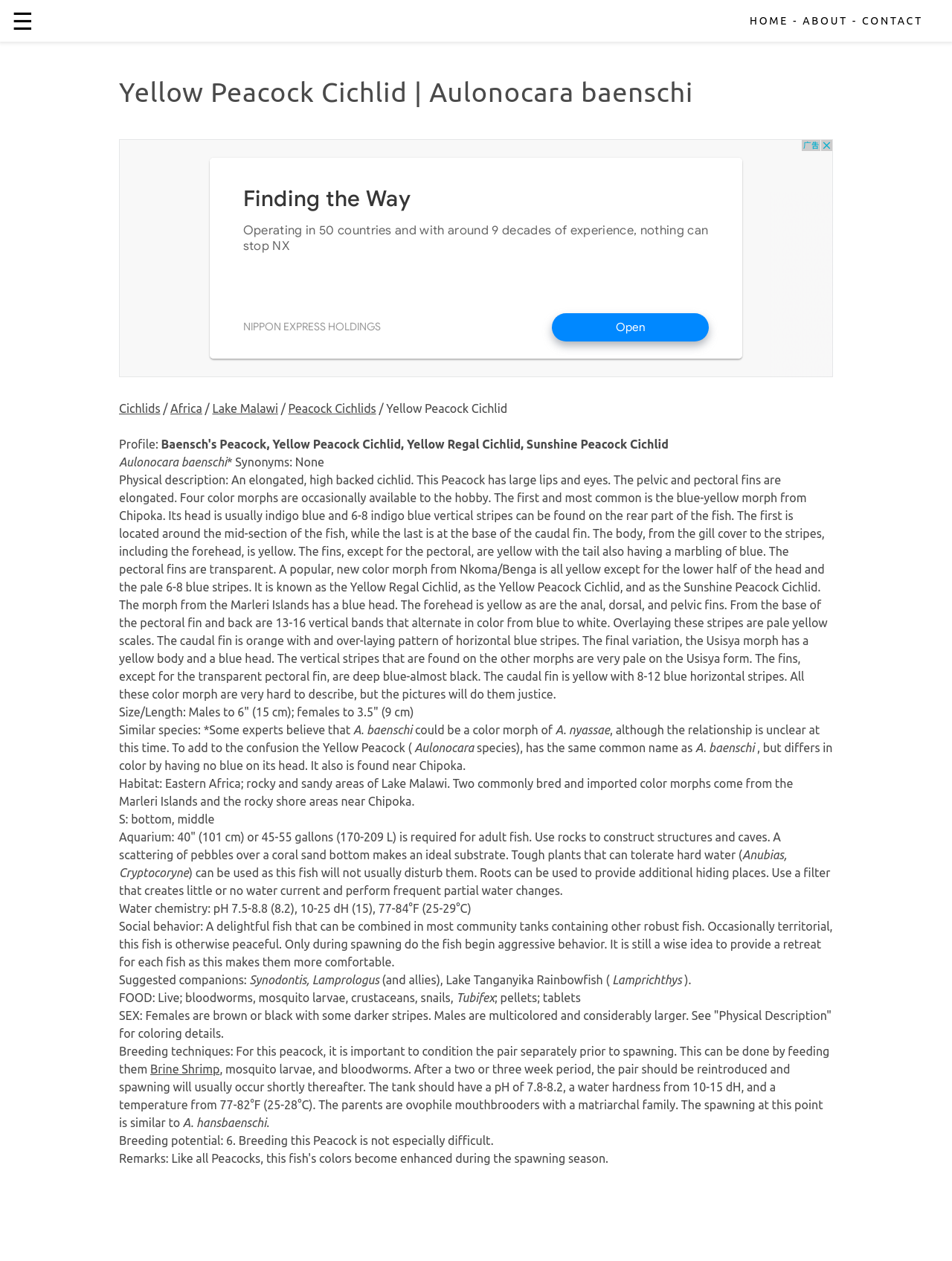Please find and report the bounding box coordinates of the element to click in order to perform the following action: "View Cichlids". The coordinates should be expressed as four float numbers between 0 and 1, in the format [left, top, right, bottom].

[0.125, 0.318, 0.168, 0.329]